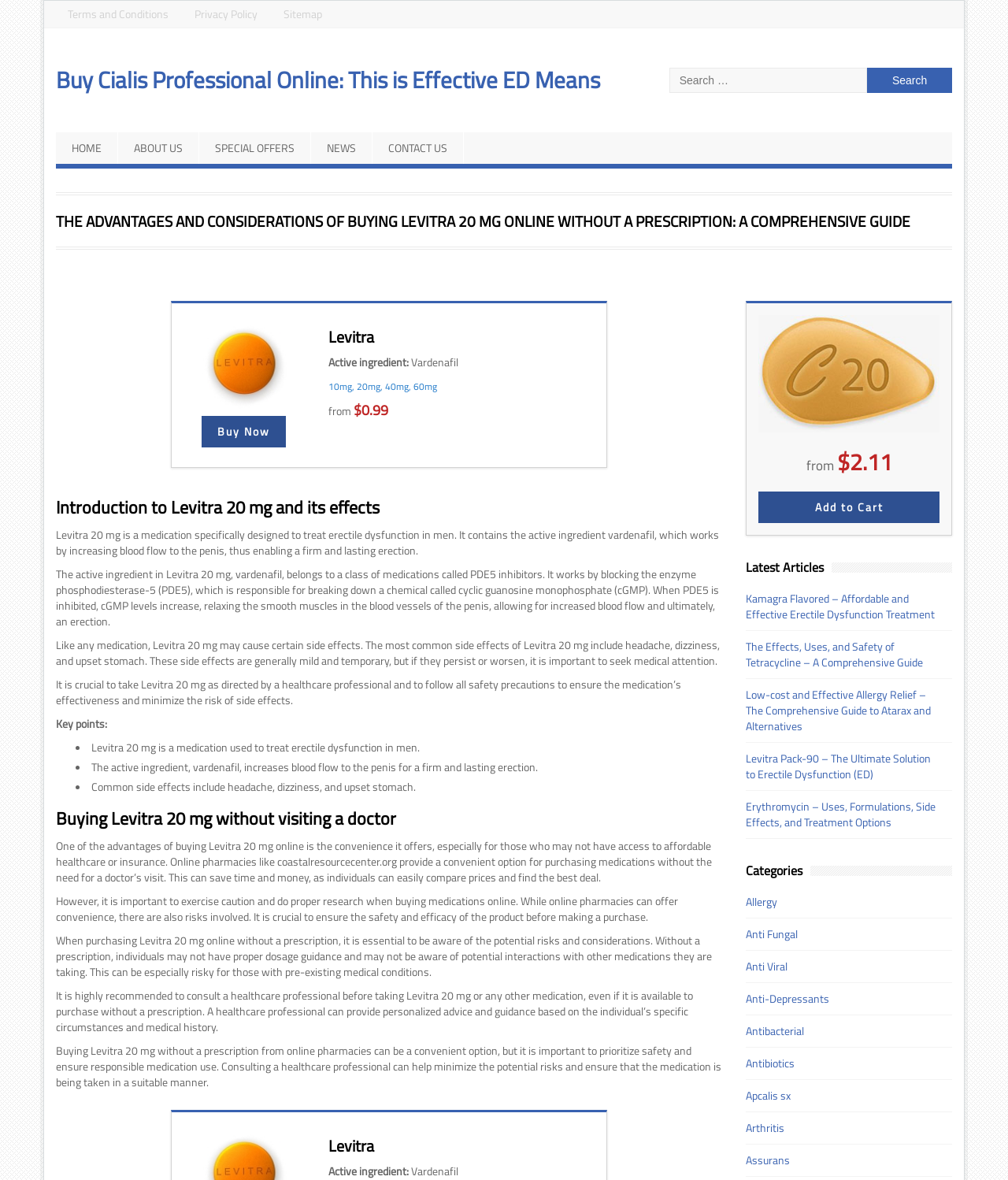How many links are there in the 'Categories' section?
Please use the image to provide a one-word or short phrase answer.

7